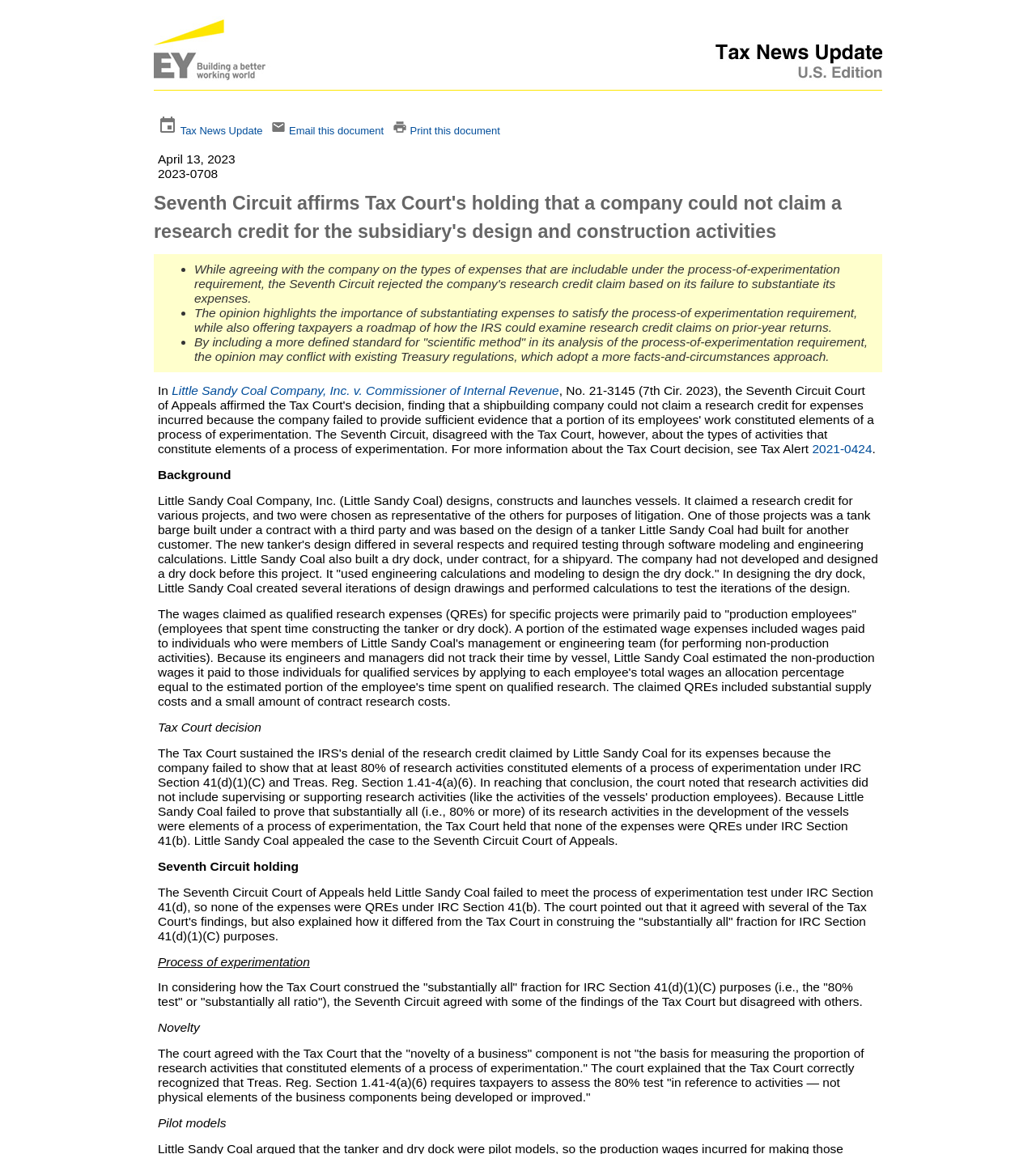Specify the bounding box coordinates of the element's area that should be clicked to execute the given instruction: "Print this document". The coordinates should be four float numbers between 0 and 1, i.e., [left, top, right, bottom].

[0.396, 0.108, 0.483, 0.119]